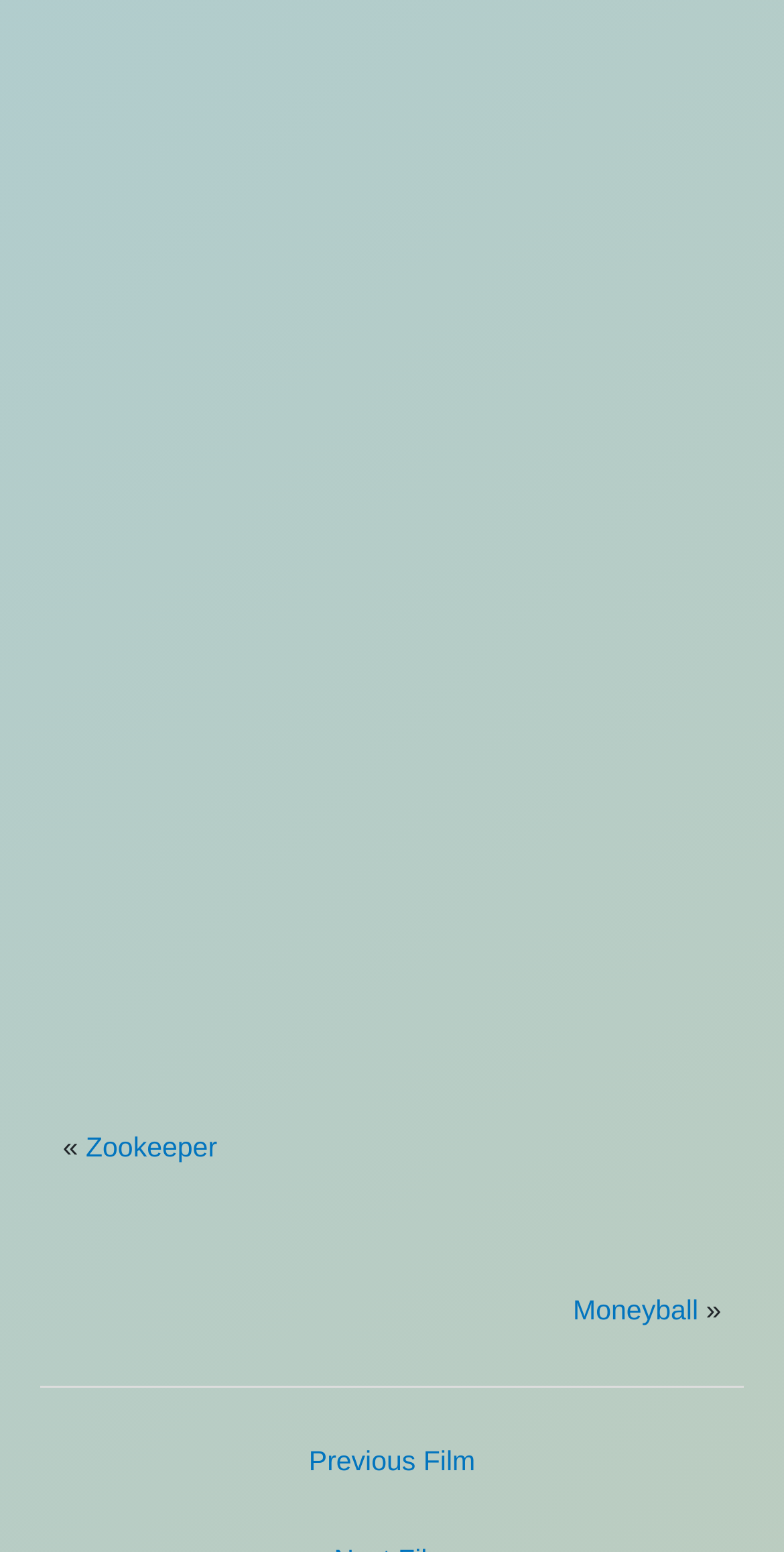Determine the bounding box coordinates of the element's region needed to click to follow the instruction: "Click on Comedy". Provide these coordinates as four float numbers between 0 and 1, formatted as [left, top, right, bottom].

[0.168, 0.023, 0.296, 0.042]